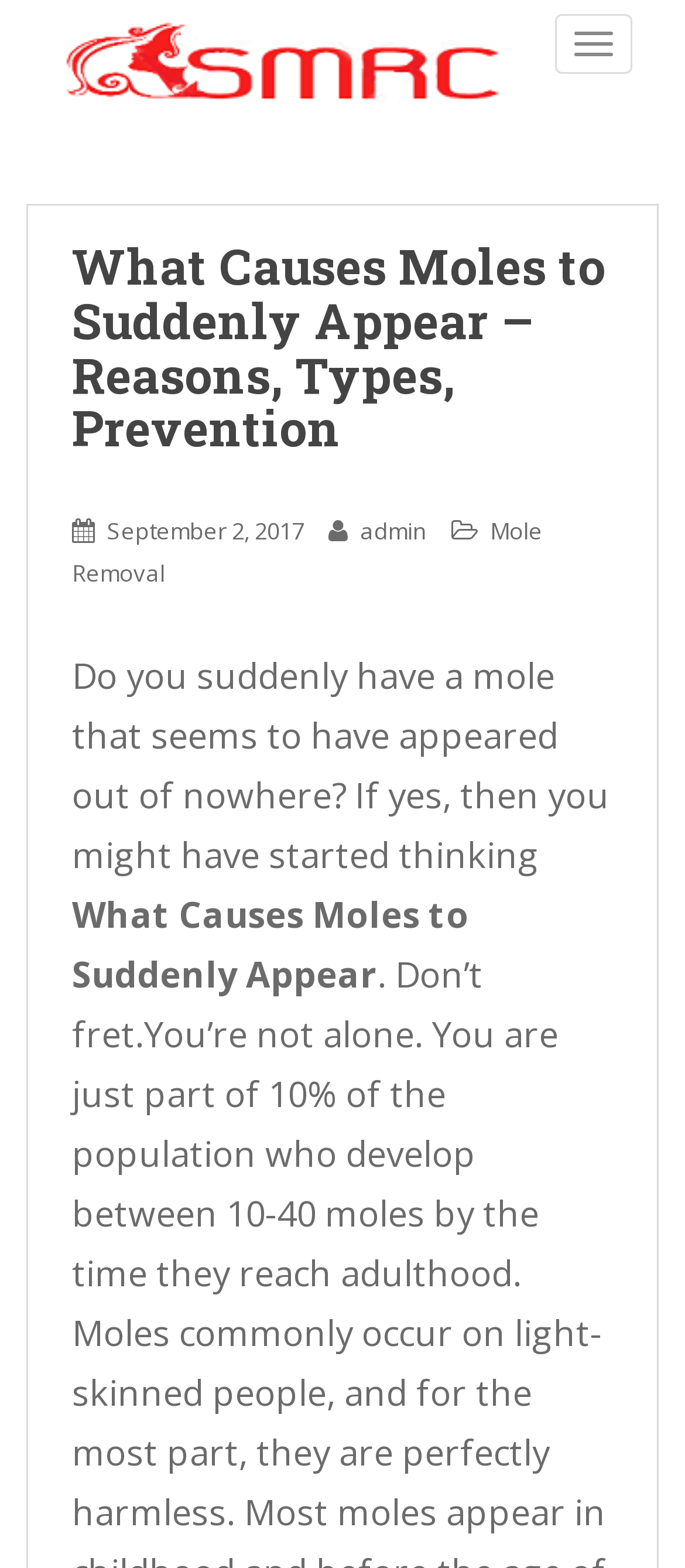Who is the author of the article?
Answer the question in as much detail as possible.

The author of the article can be determined by looking at the link 'admin' which is likely to be the author's name or username.